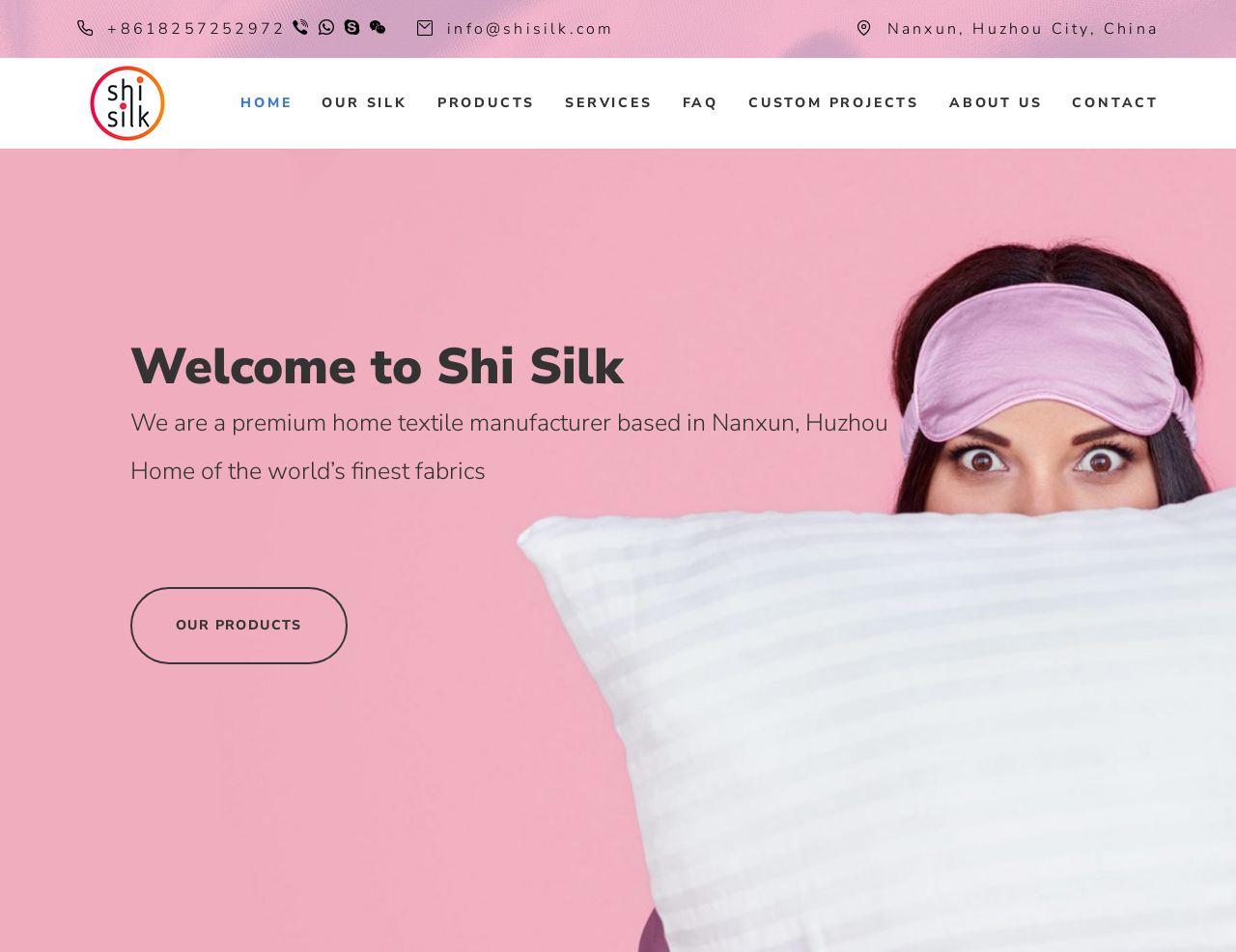Determine the bounding box coordinates of the clickable area required to perform the following instruction: "contact ShiSilk via whatsapp". The coordinates should be represented as four float numbers between 0 and 1: [left, top, right, bottom].

[0.258, 0.02, 0.273, 0.037]